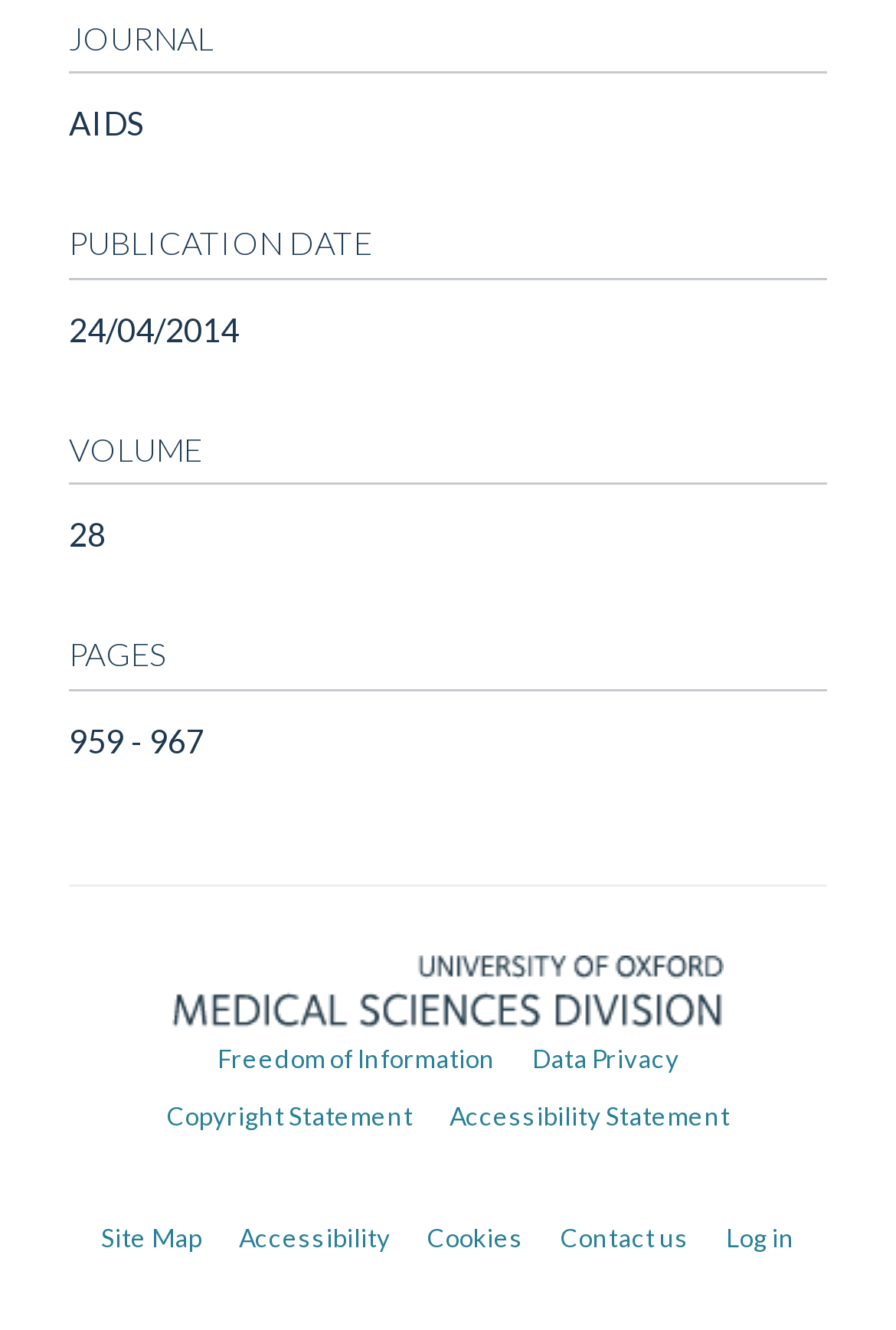Locate the UI element described by Contact us and provide its bounding box coordinates. Use the format (top-left x, top-left y, bottom-right x, bottom-right y) with all values as floating point numbers between 0 and 1.

[0.626, 0.919, 0.769, 0.941]